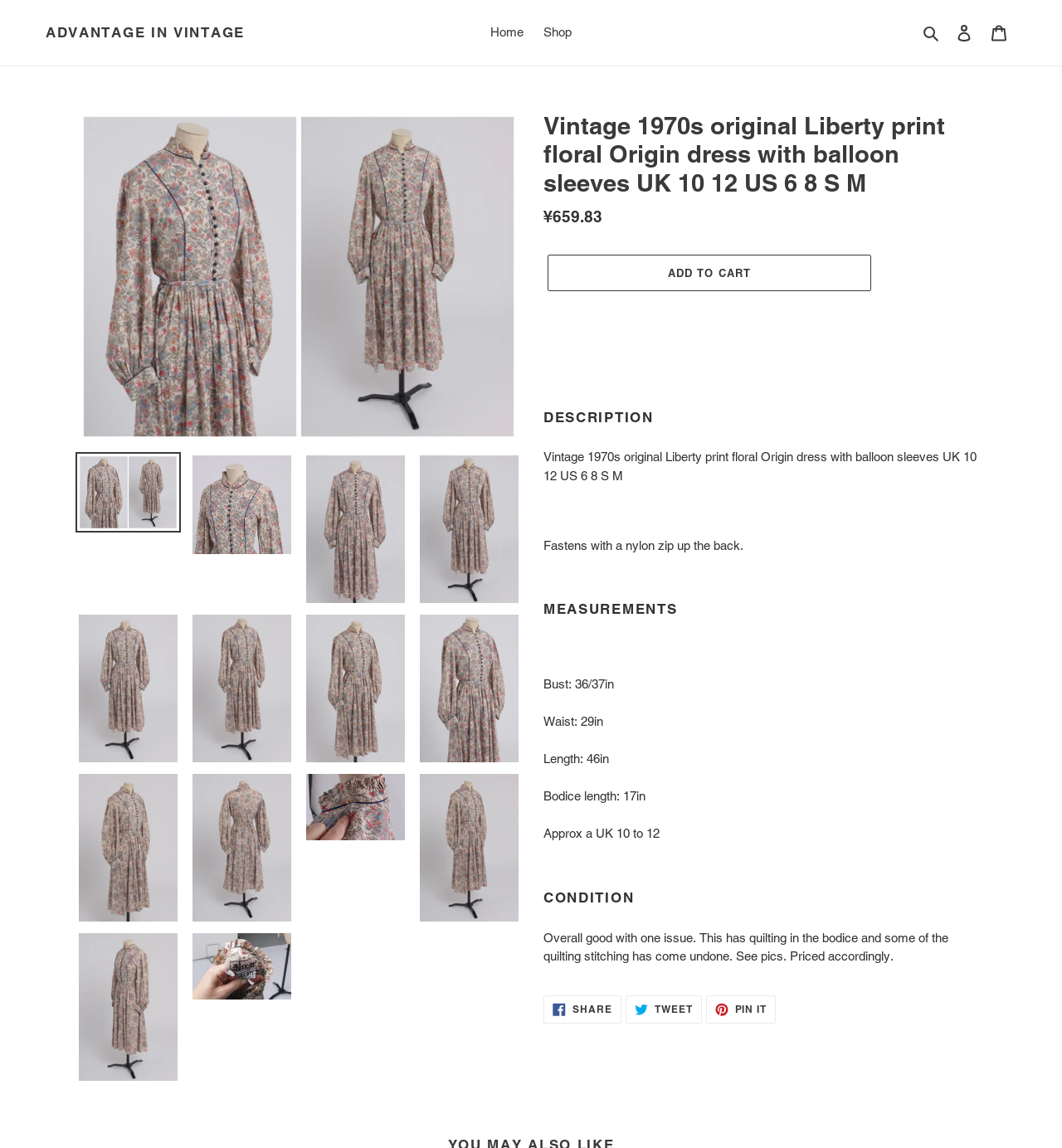Find the bounding box of the UI element described as: "Share Share on Facebook". The bounding box coordinates should be given as four float values between 0 and 1, i.e., [left, top, right, bottom].

[0.512, 0.867, 0.585, 0.891]